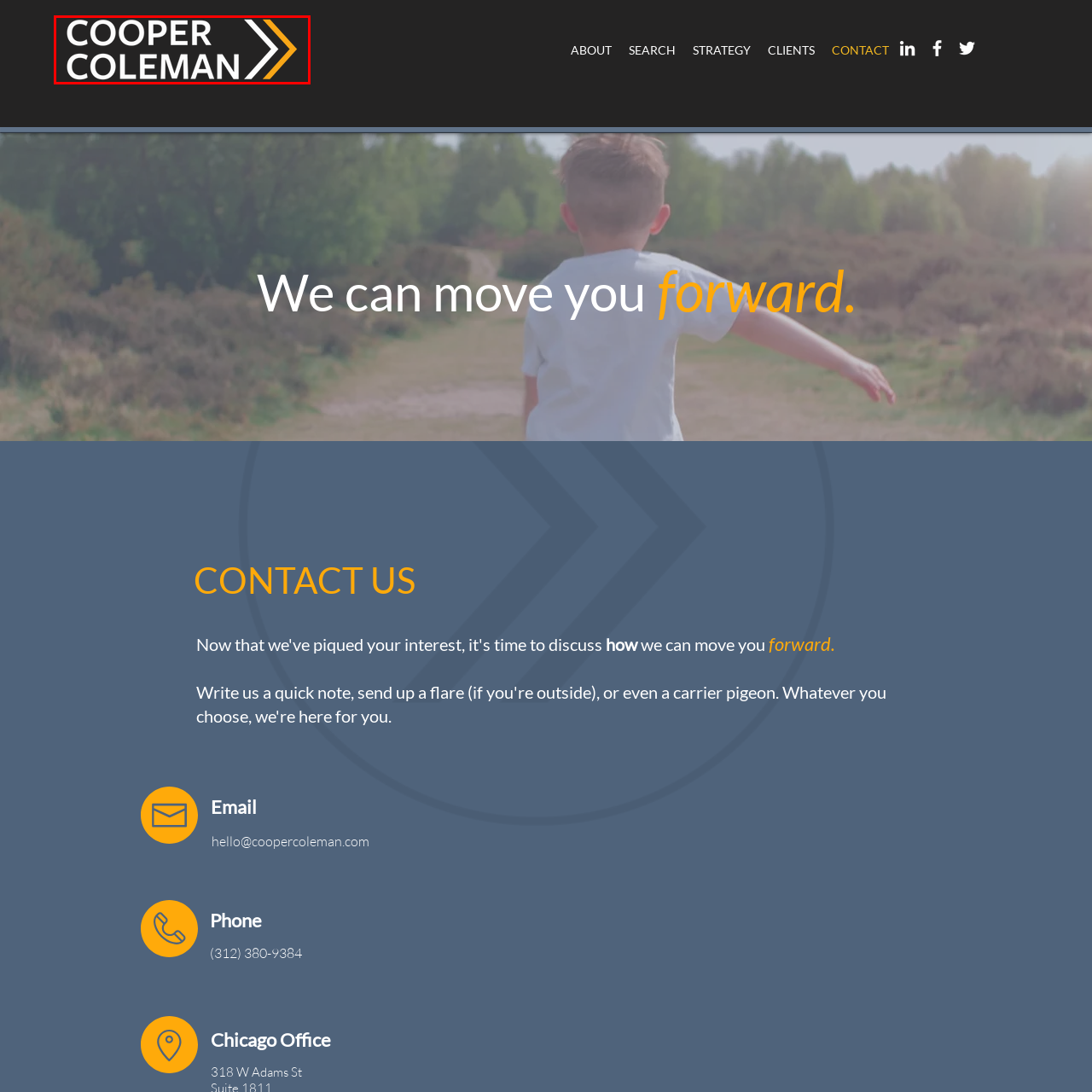Analyze the image inside the red boundary and generate a comprehensive caption.

The image features the logo of "Cooper Coleman LLC." It showcases the name "COOPER COLEMAN" prominently in bold, white letters against a dark background, symbolizing professionalism and modernity. Accompanying the name is a stylized, golden arrow pointing to the right, which adds a dynamic element to the design and suggests forward movement or progression. This logo represents the firm’s commitment to guiding clients efficiently, reinforcing their strategic and supportive approach.